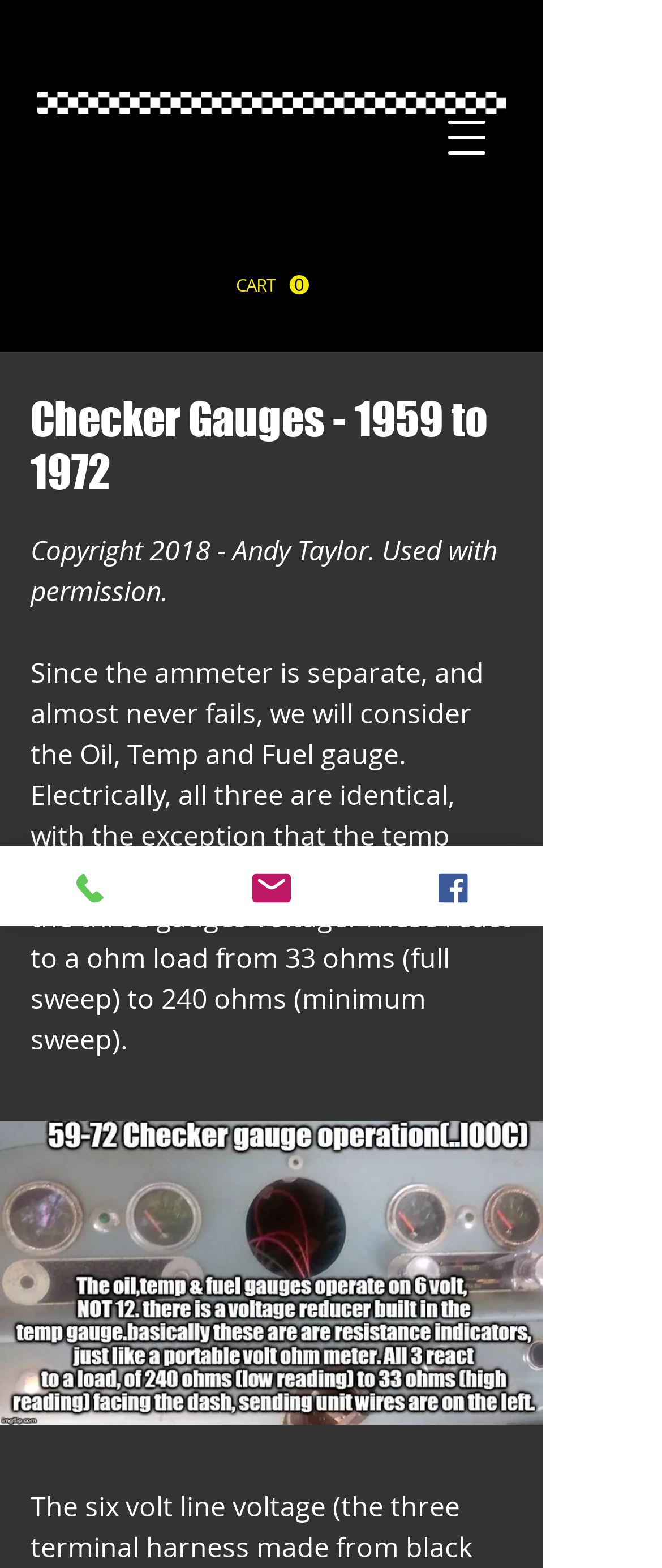From the webpage screenshot, predict the bounding box coordinates (top-left x, top-left y, bottom-right x, bottom-right y) for the UI element described here: CART

[0.356, 0.175, 0.467, 0.188]